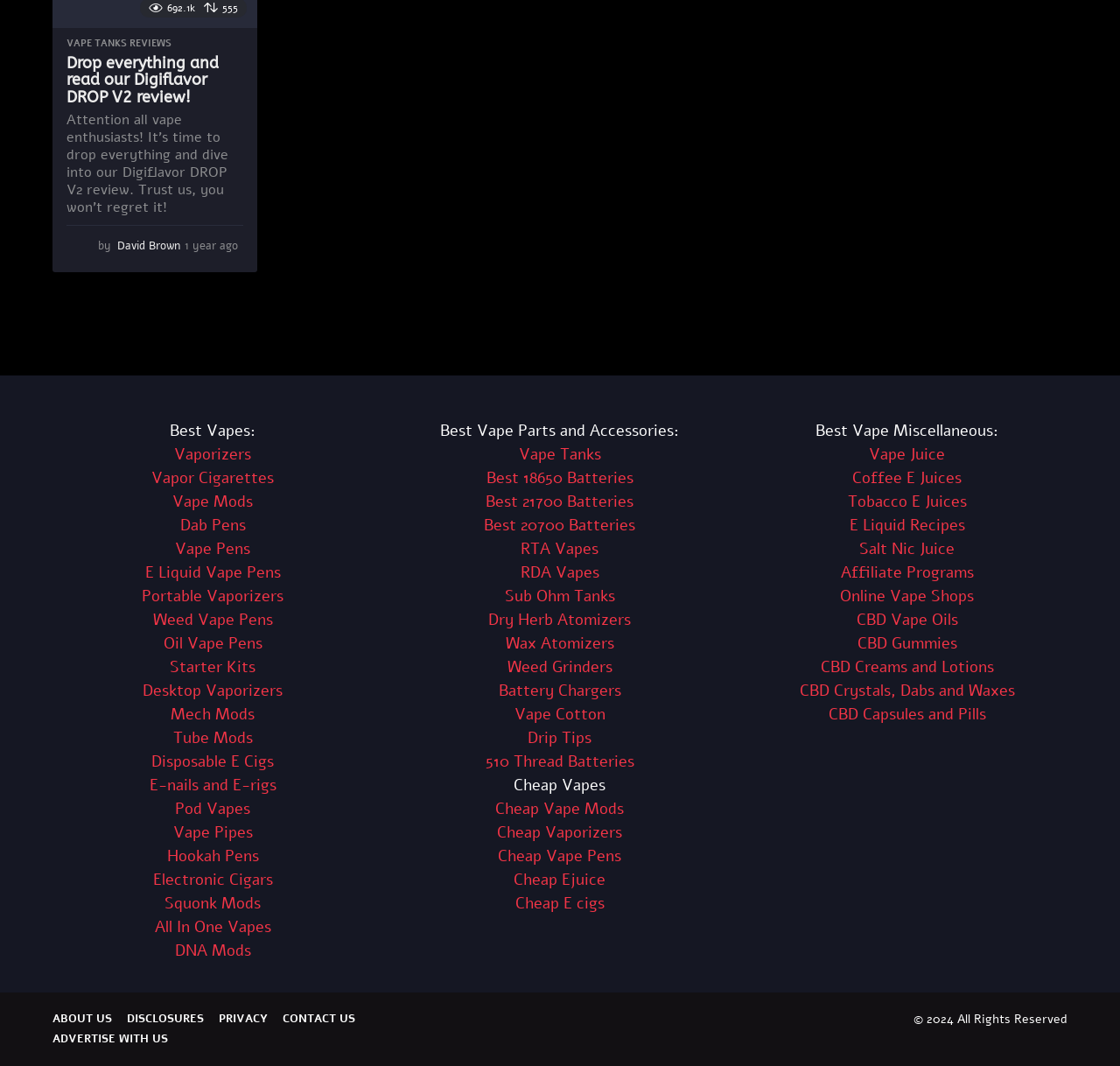Who wrote the article 'Digiflavor DROP V2 review'?
Please provide a single word or phrase in response based on the screenshot.

David Brown